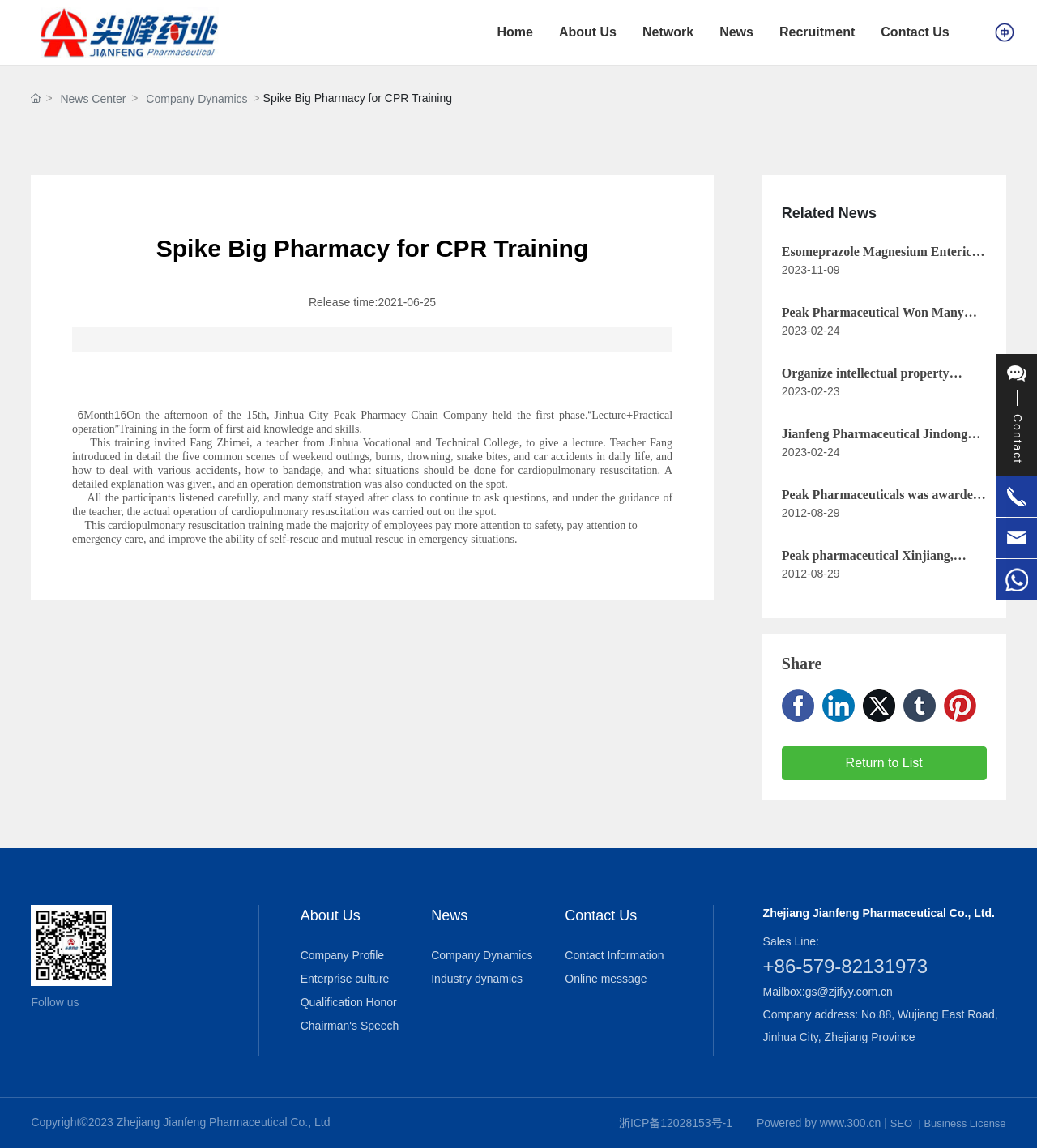Please specify the bounding box coordinates of the area that should be clicked to accomplish the following instruction: "Contact Us". The coordinates should consist of four float numbers between 0 and 1, i.e., [left, top, right, bottom].

[0.545, 0.788, 0.648, 0.807]